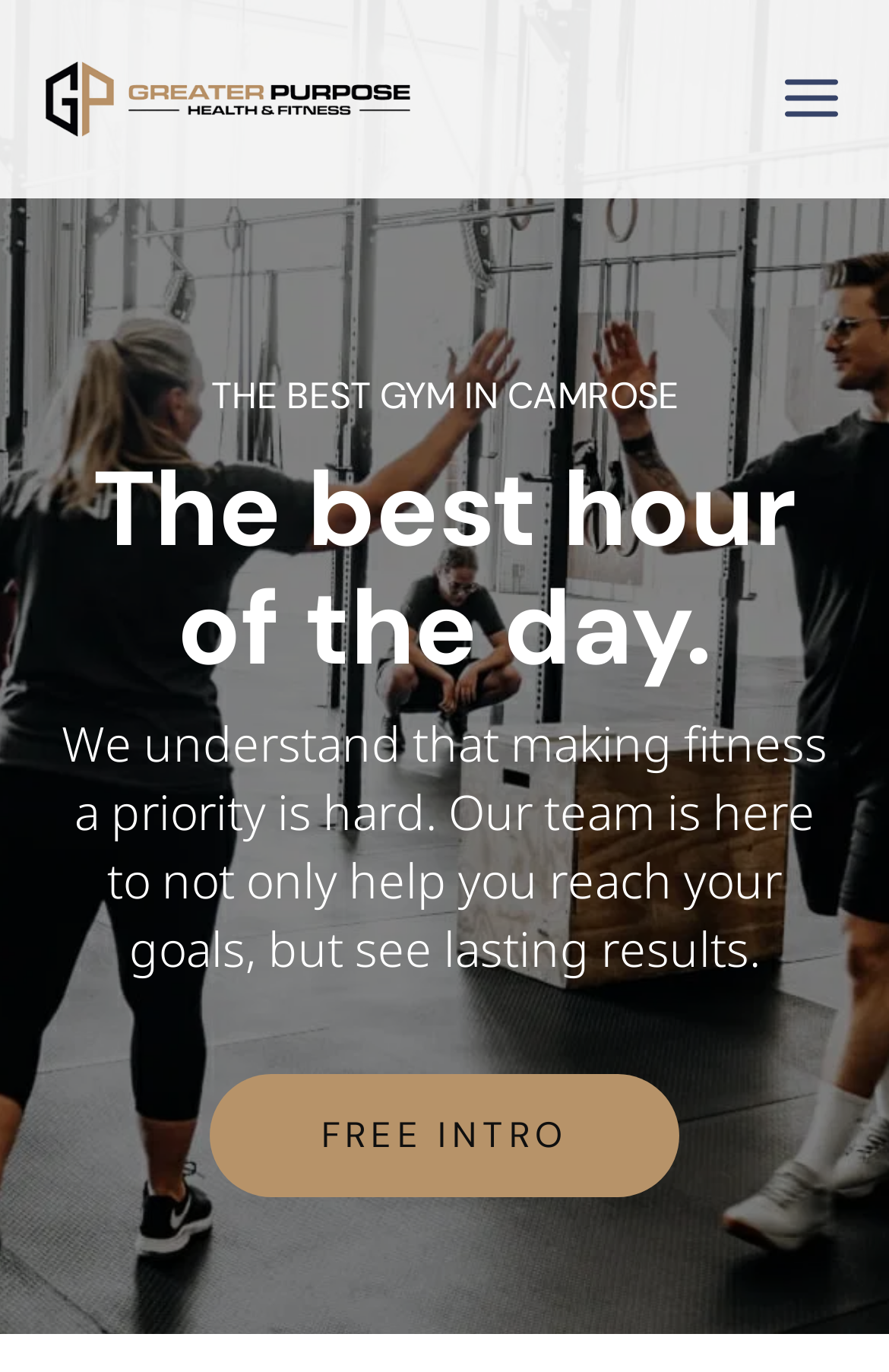Is the main menu expanded?
Based on the image, answer the question with as much detail as possible.

The main menu button has an attribute 'expanded: False', which indicates that the main menu is not expanded by default.